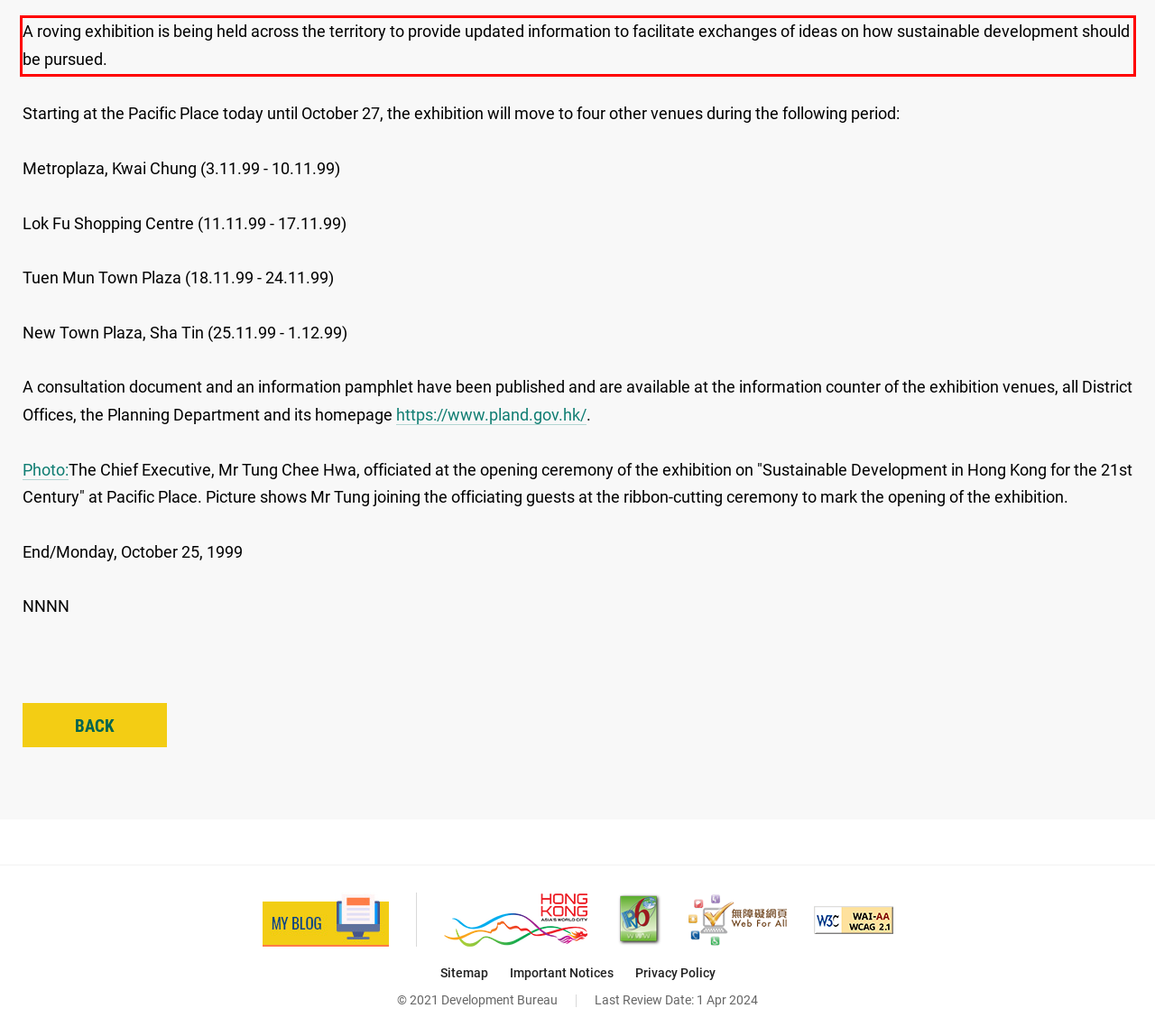Given a webpage screenshot with a red bounding box, perform OCR to read and deliver the text enclosed by the red bounding box.

A roving exhibition is being held across the territory to provide updated information to facilitate exchanges of ideas on how sustainable development should be pursued.